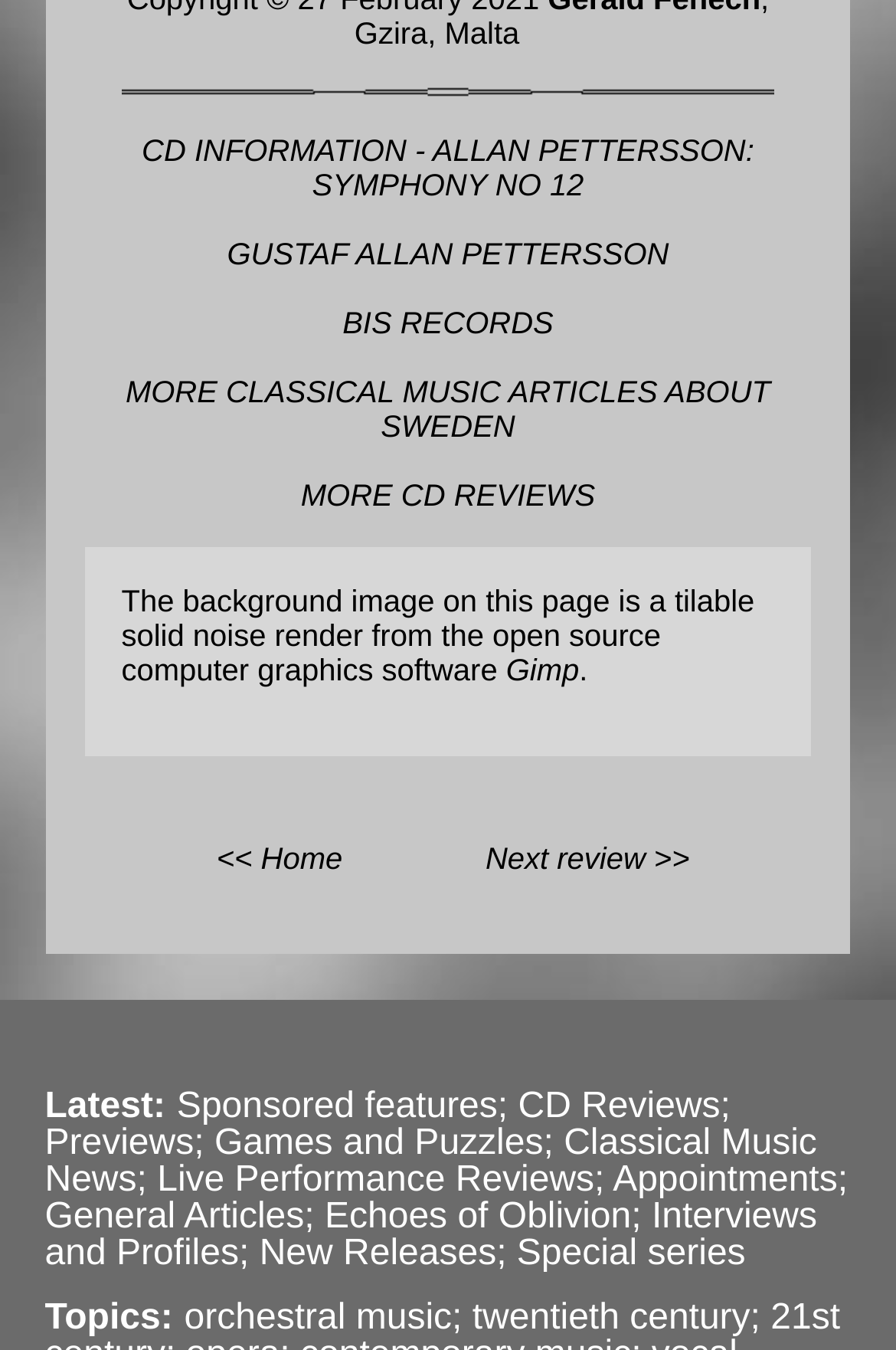Kindly provide the bounding box coordinates of the section you need to click on to fulfill the given instruction: "Read more classical music articles about Sweden".

[0.14, 0.277, 0.86, 0.328]